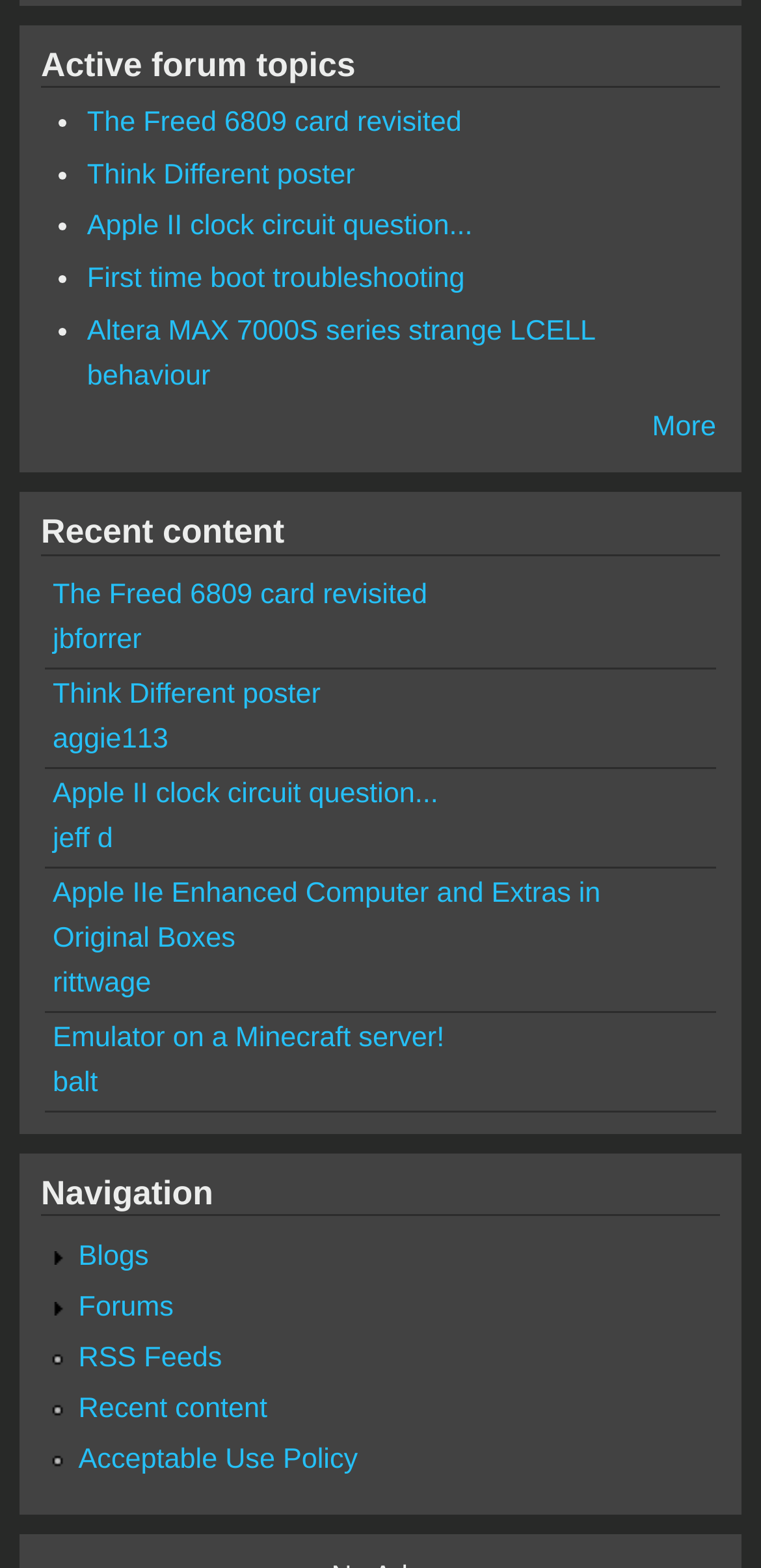Locate the bounding box of the user interface element based on this description: "First time boot troubleshooting".

[0.114, 0.168, 0.611, 0.188]